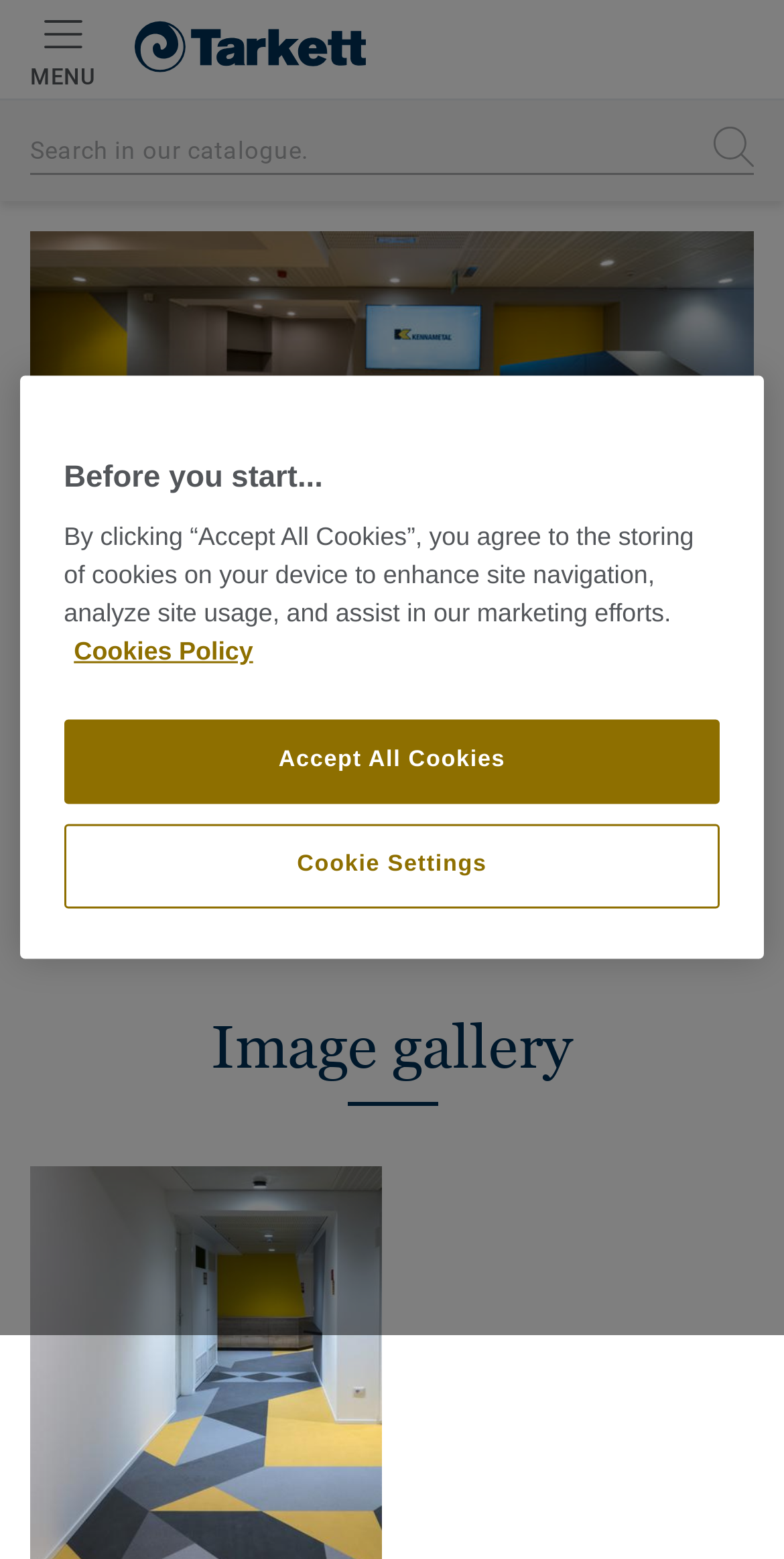Please identify the bounding box coordinates for the region that you need to click to follow this instruction: "view previous page".

None